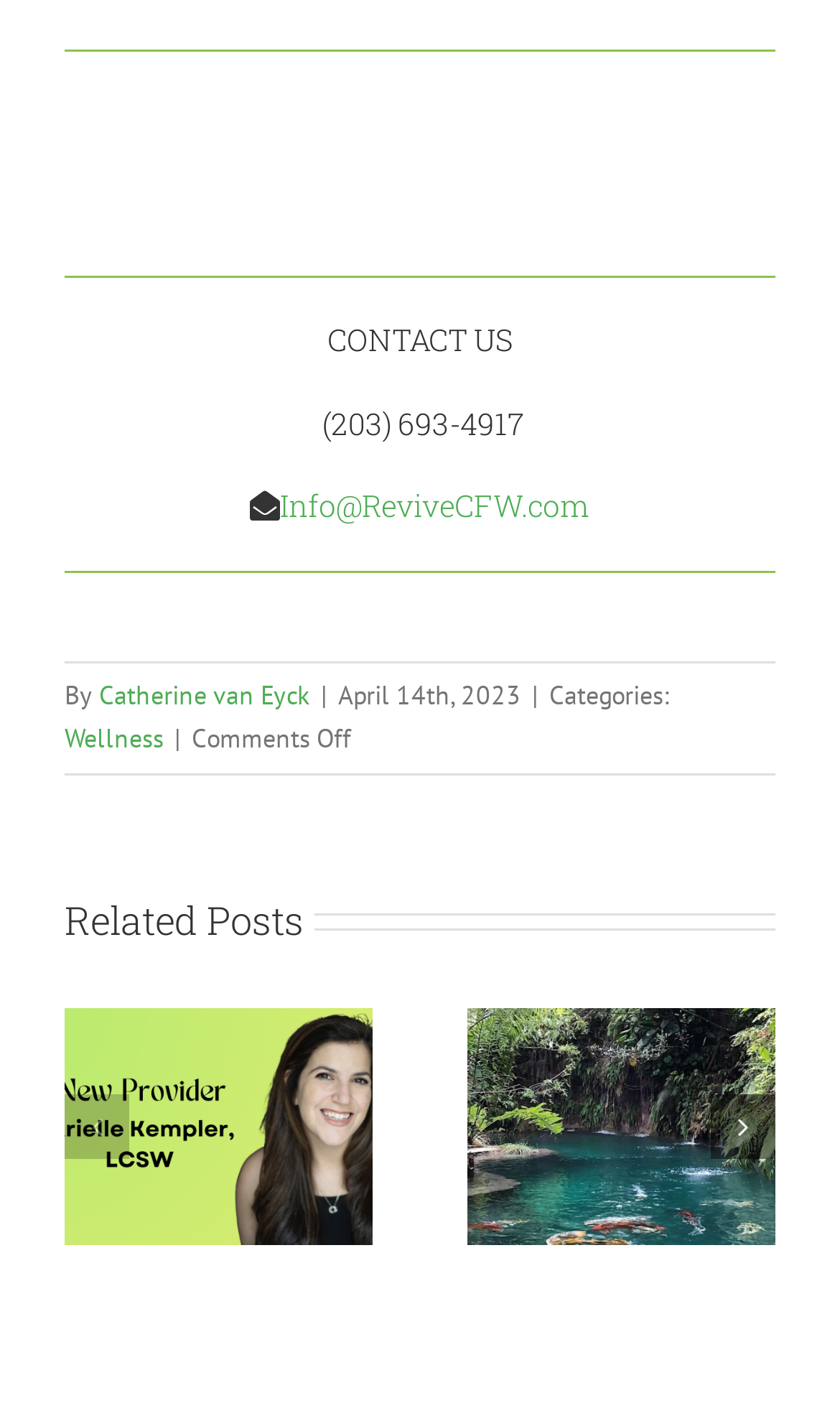Pinpoint the bounding box coordinates for the area that should be clicked to perform the following instruction: "Read the related post".

[0.077, 0.709, 0.444, 0.875]